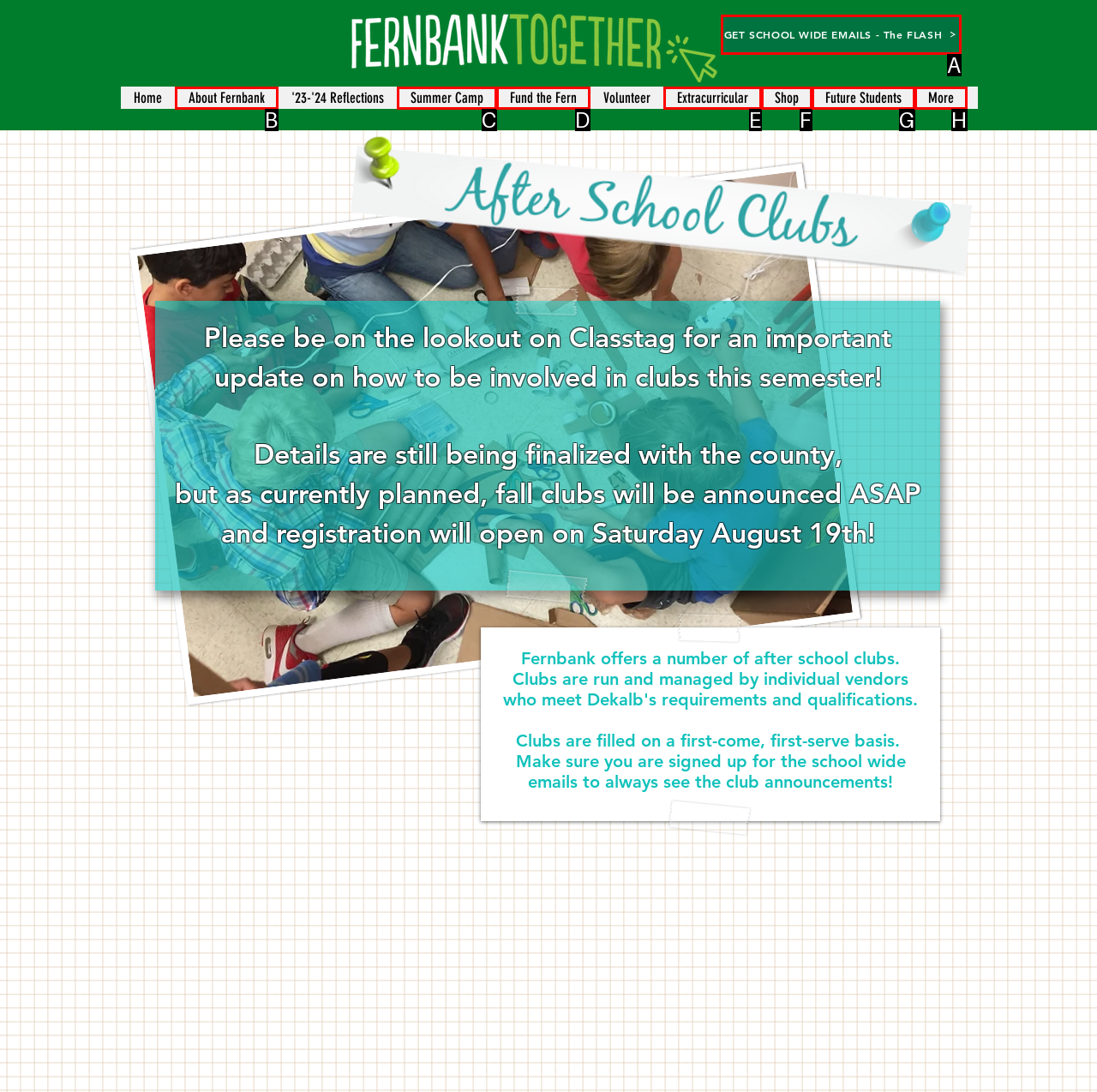Determine the HTML element that aligns with the description: Fund the Fern
Answer by stating the letter of the appropriate option from the available choices.

D